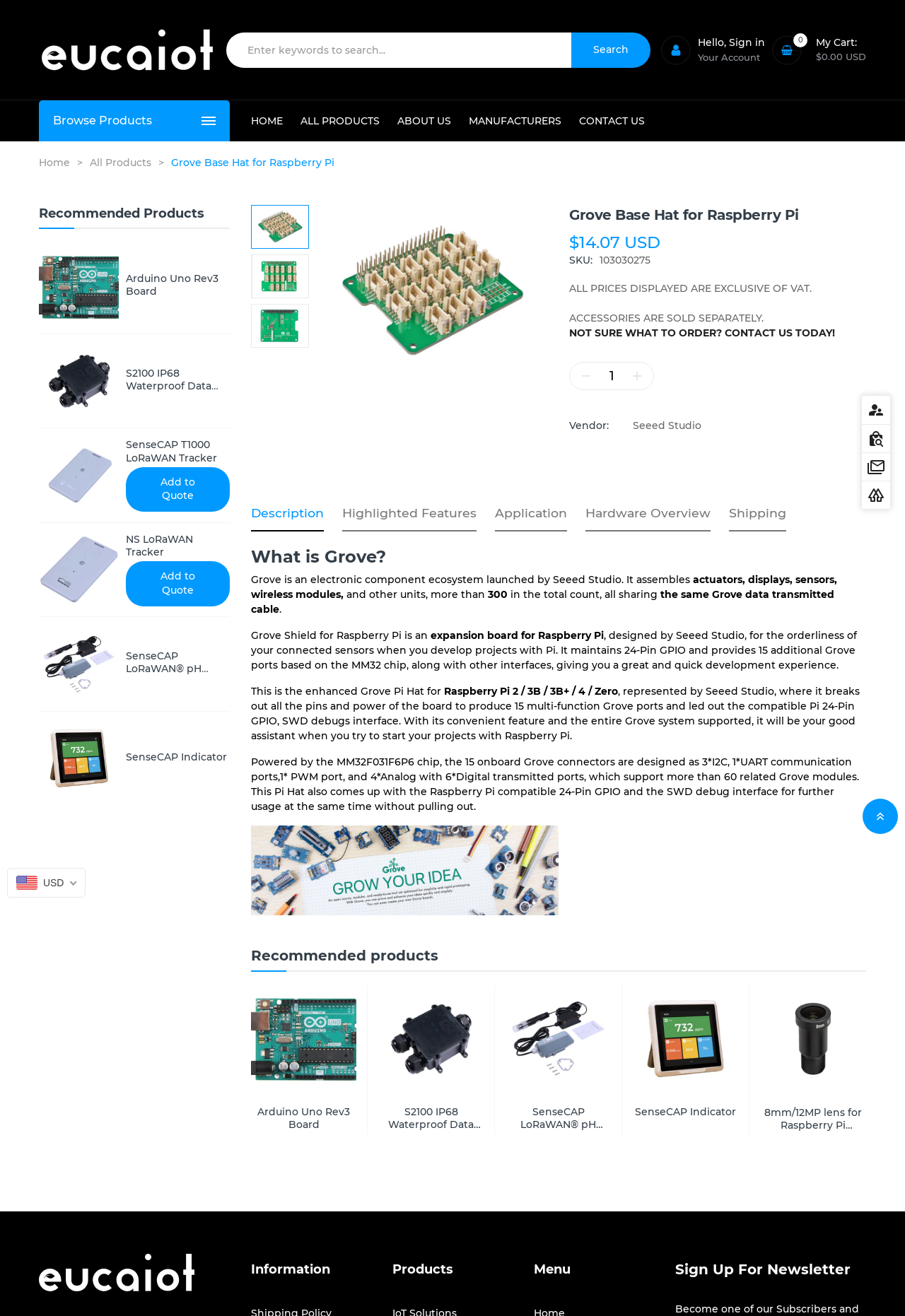Respond to the question below with a single word or phrase: What is the price of the product?

$14.07 USD